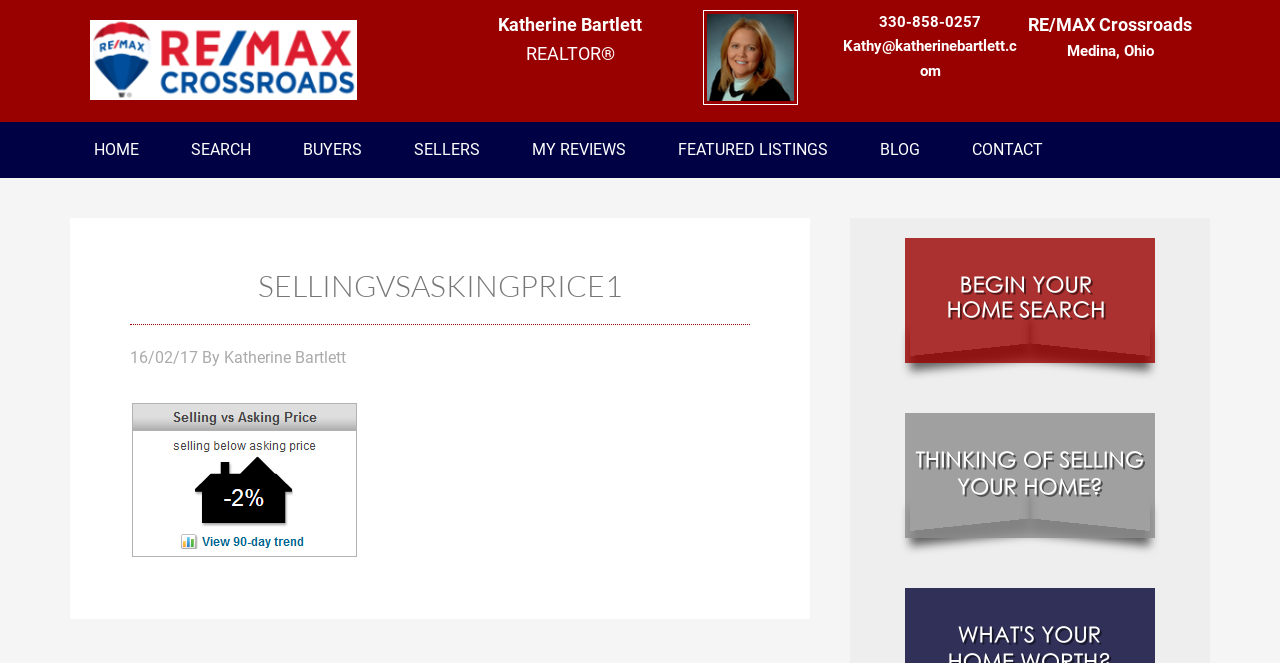Examine the image and give a thorough answer to the following question:
What are the two call-to-actions?

The two call-to-actions are located at the bottom-right corner of the webpage, where there are two buttons with images and text 'Search Homes' and 'Thinking of Selling?' respectively.